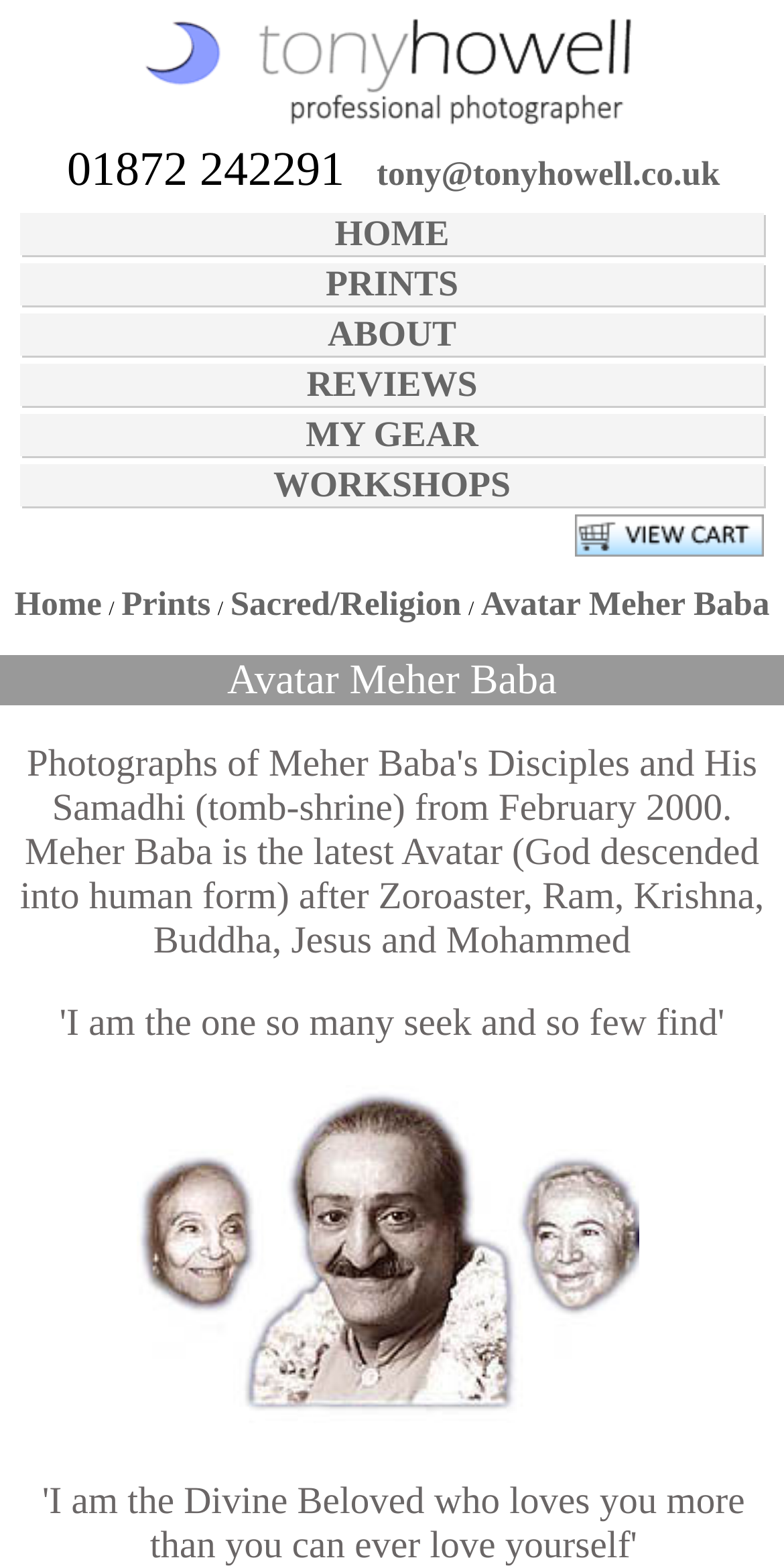Find the coordinates for the bounding box of the element with this description: "alt="Tony Howell Photography"".

[0.115, 0.064, 0.888, 0.089]